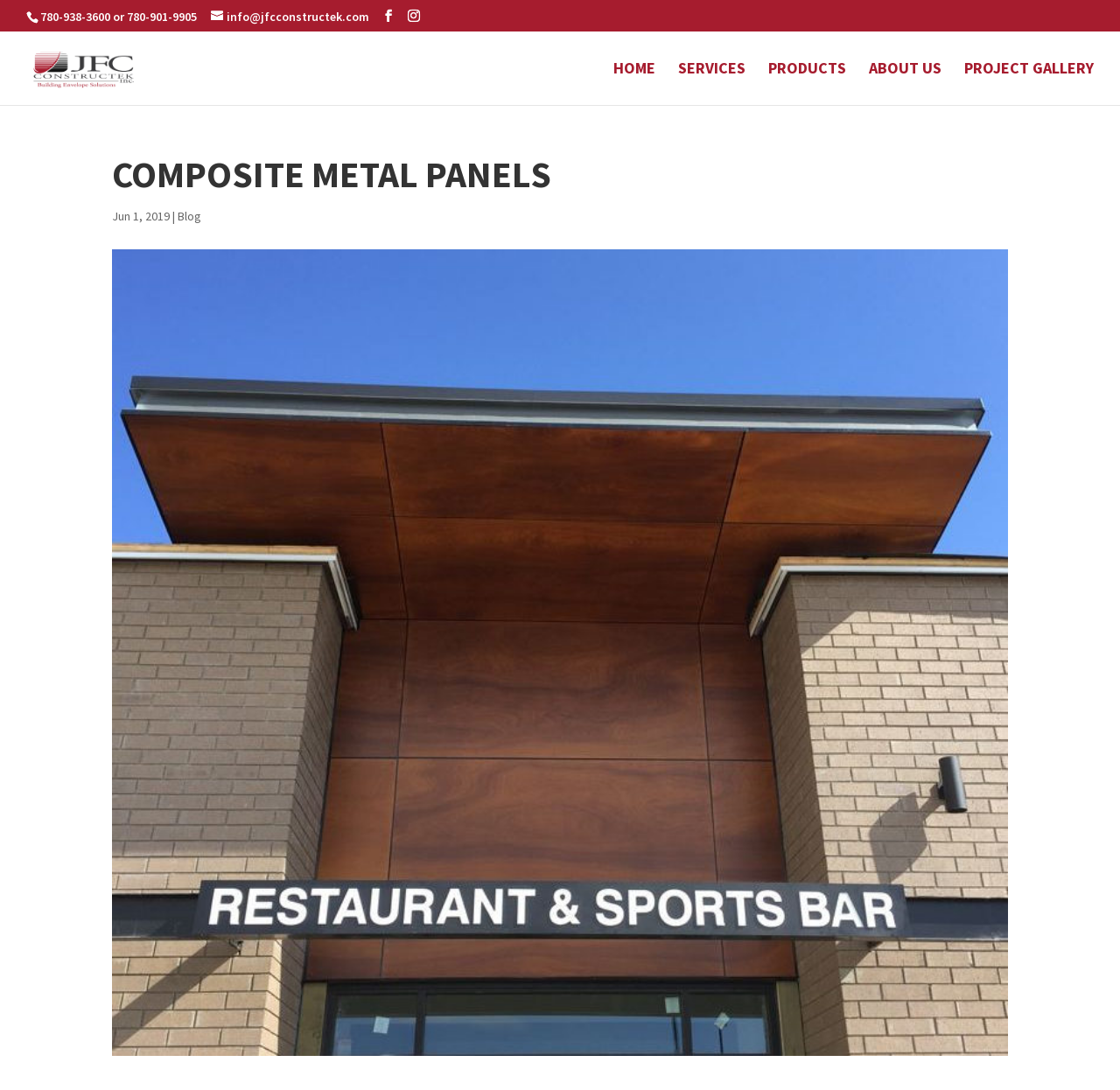Please specify the bounding box coordinates of the clickable region to carry out the following instruction: "Send an email". The coordinates should be four float numbers between 0 and 1, in the format [left, top, right, bottom].

[0.188, 0.008, 0.33, 0.022]